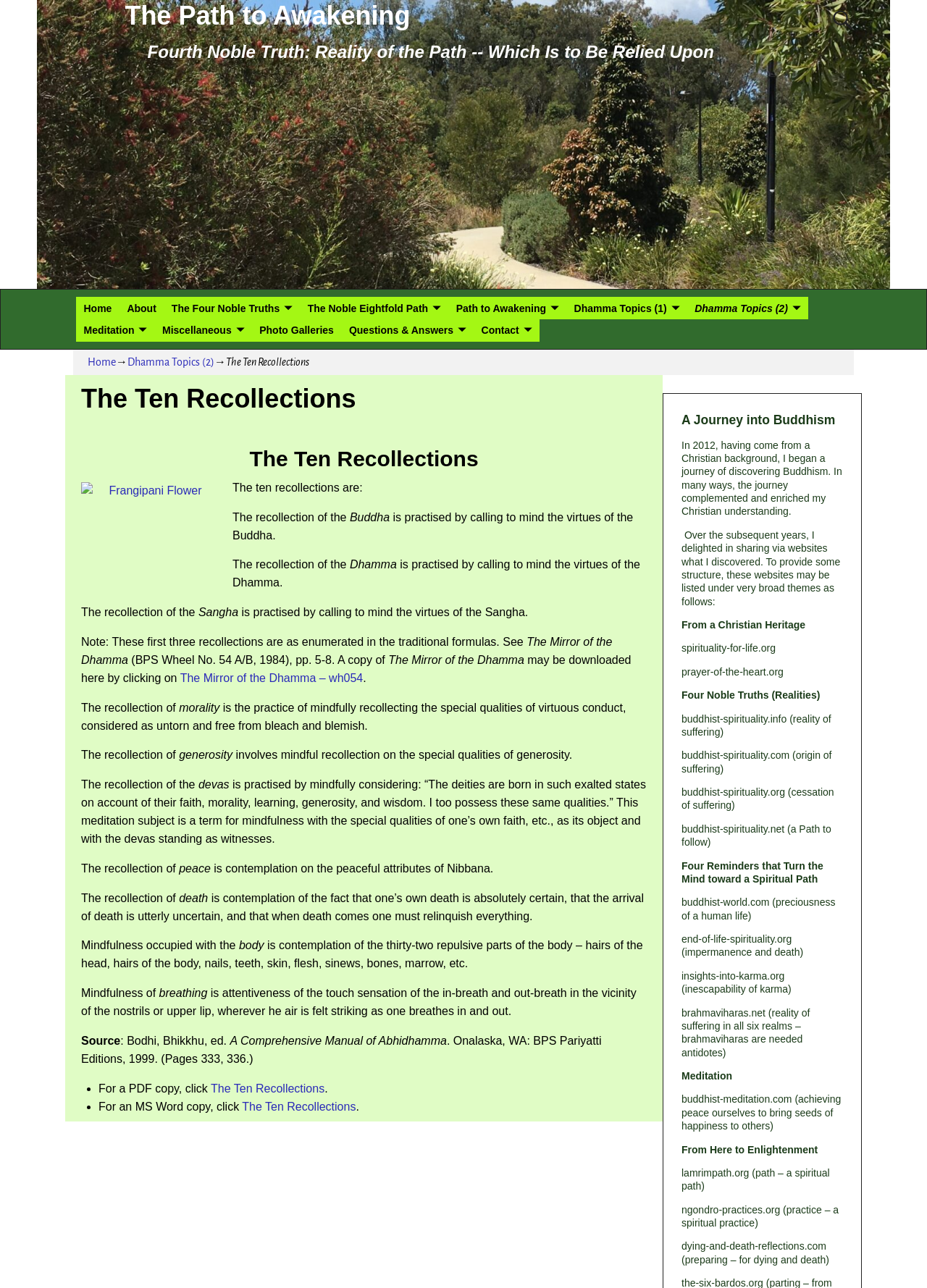Please determine the bounding box coordinates of the element to click on in order to accomplish the following task: "click the 'The Path to Awakening' link". Ensure the coordinates are four float numbers ranging from 0 to 1, i.e., [left, top, right, bottom].

[0.13, 0.001, 0.447, 0.024]